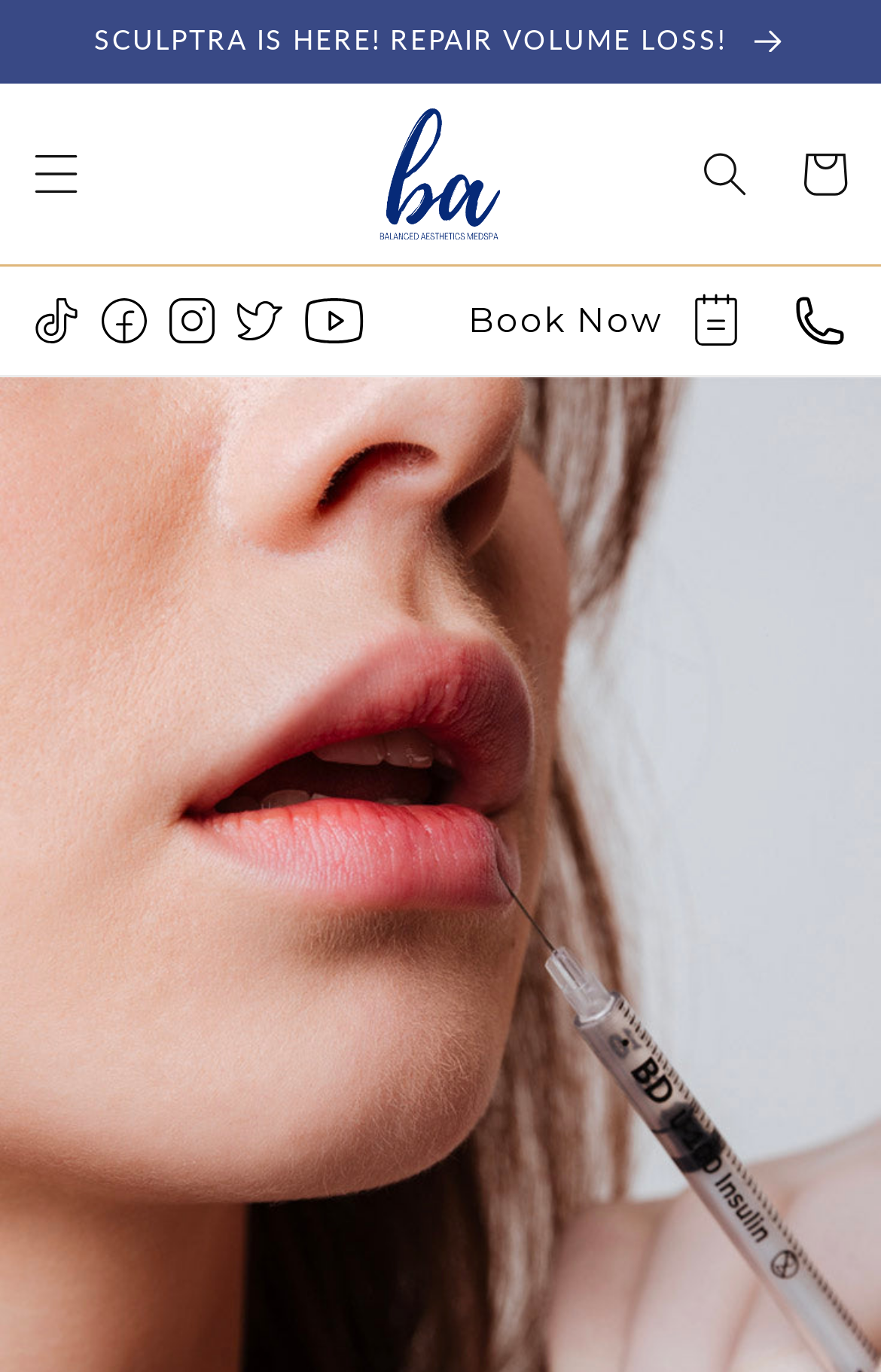Find the UI element described as: "Book Now" and predict its bounding box coordinates. Ensure the coordinates are four float numbers between 0 and 1, [left, top, right, bottom].

[0.469, 0.21, 0.849, 0.256]